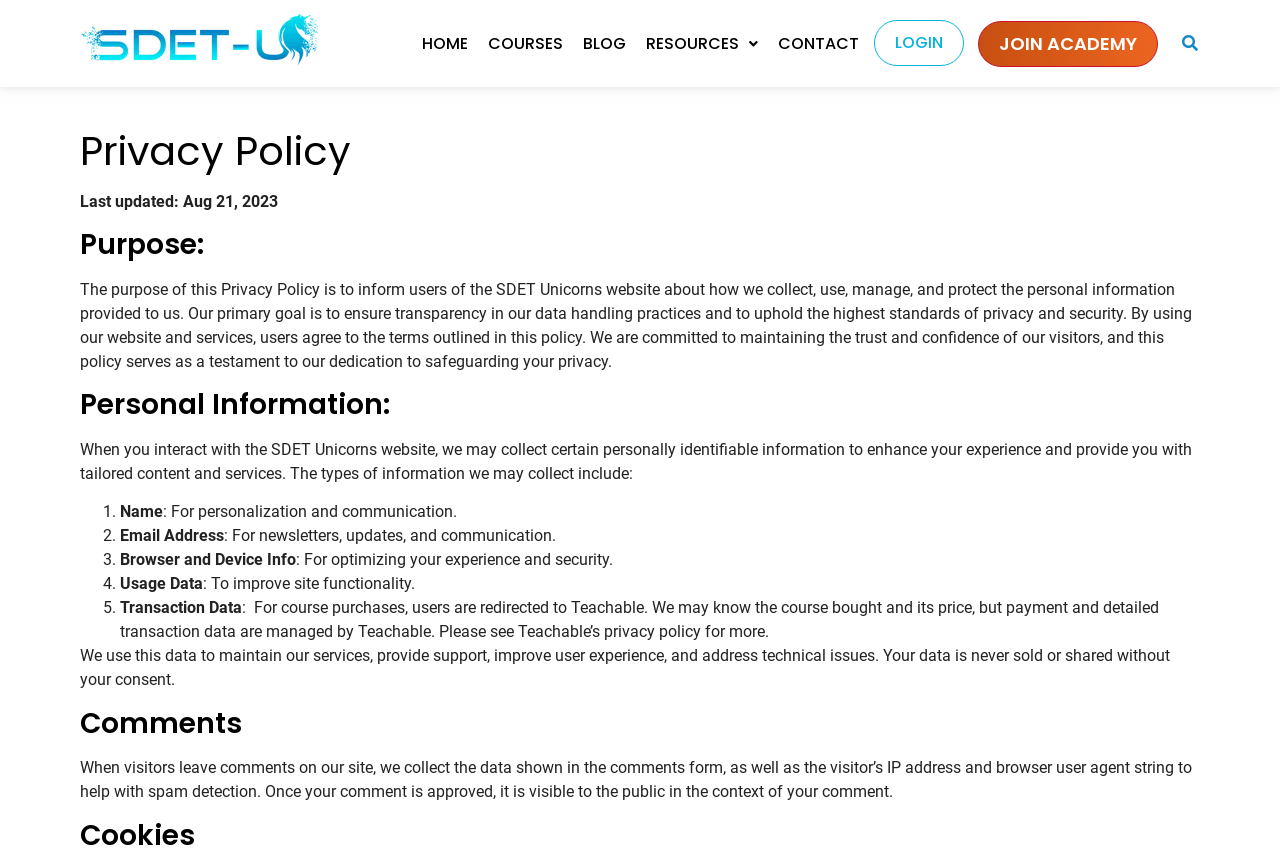Please determine the bounding box coordinates for the UI element described here. Use the format (top-left x, top-left y, bottom-right x, bottom-right y) with values bounded between 0 and 1: Join Academy

[0.764, 0.024, 0.904, 0.078]